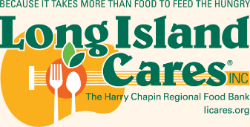What is the name of the late folk singer honored in the logo?
Please analyze the image and answer the question with as much detail as possible.

The caption states that the logo includes the text 'The Harry Chapin Regional Food Bank', which honors the legacy of the late folk singer and activist Harry Chapin, who was known for his efforts to combat hunger.